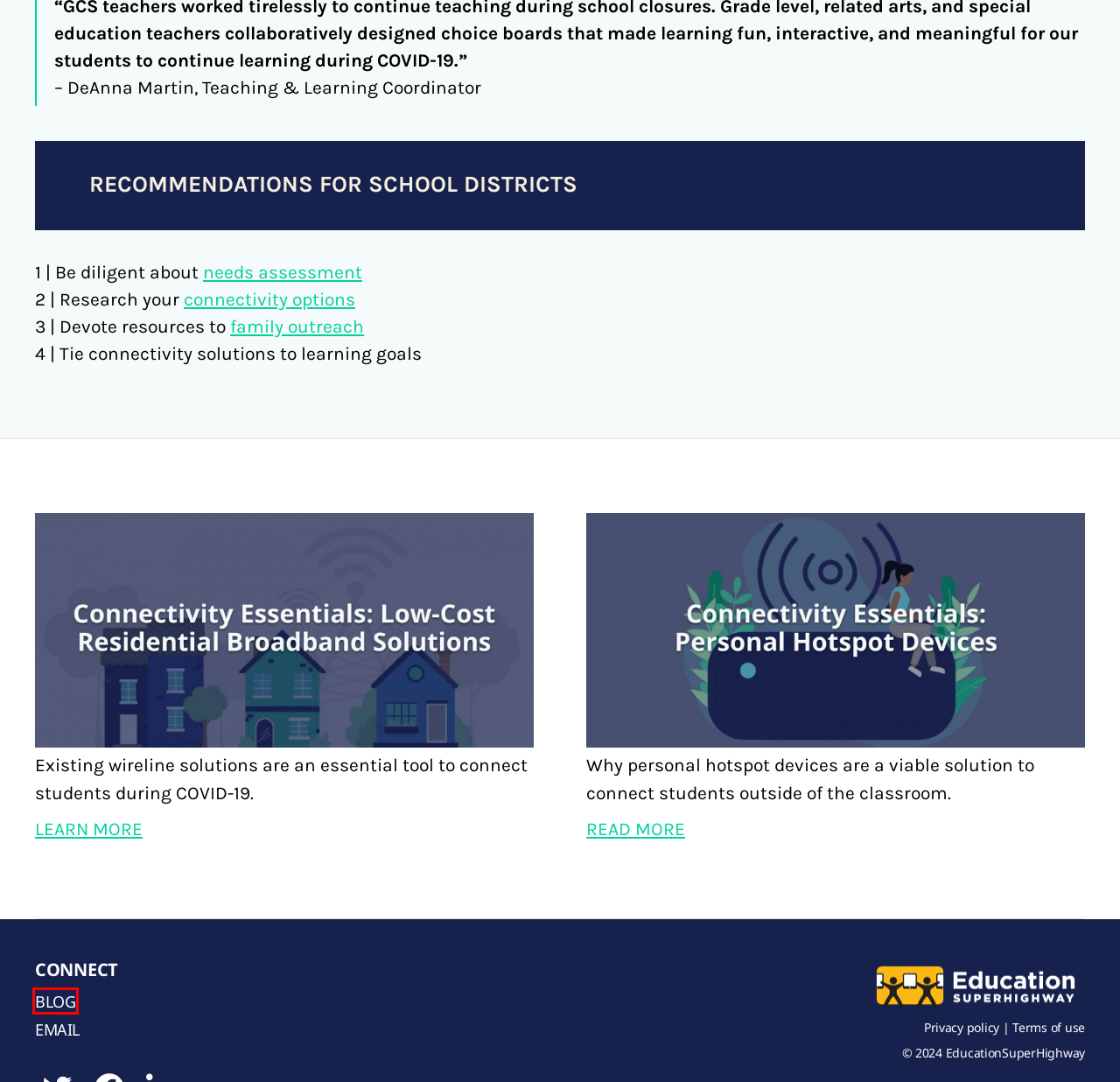With the provided webpage screenshot containing a red bounding box around a UI element, determine which description best matches the new webpage that appears after clicking the selected element. The choices are:
A. Guide to Creating Survey to Assess Home Access - Digital Bridge K-12
B. EducationSuperHighway
C. Hotspot Solutions for School Districts - Digital Bridge K-12
D. Start Lending Devices for Remote Learning - Digital Bridge K-12
E. Home Digital Access Data Collection Blueprint for State Education Leaders - Digital Bridge K-12
F. How to Connect Your Students: Home Internet Access - Digital Bridge K-12
G. Terms of Service - EducationSuperHighway
H. BLOG - Digital Bridge K-12

H